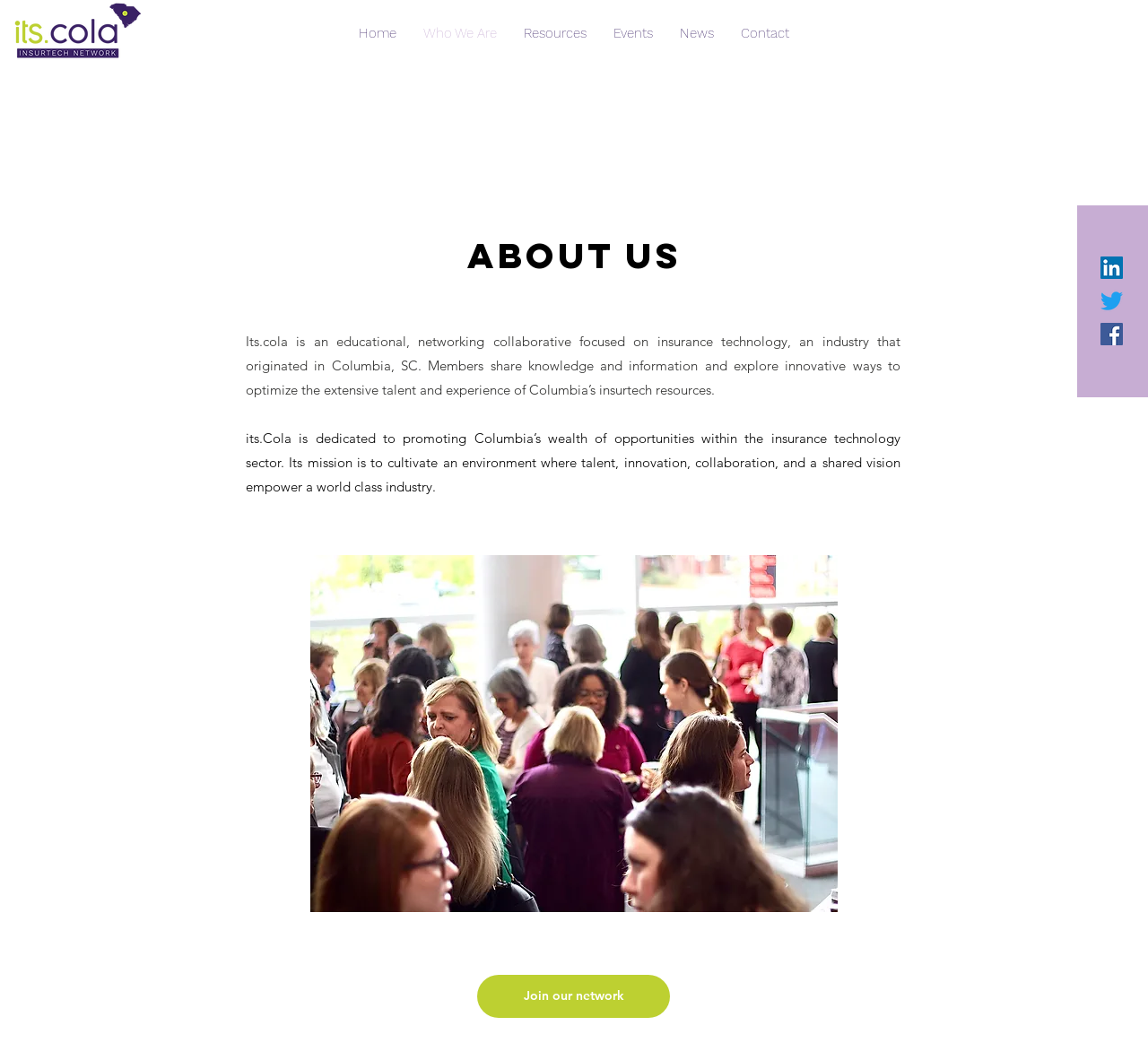Respond to the question below with a single word or phrase: What can you do with the 'Join our network' link?

join the network